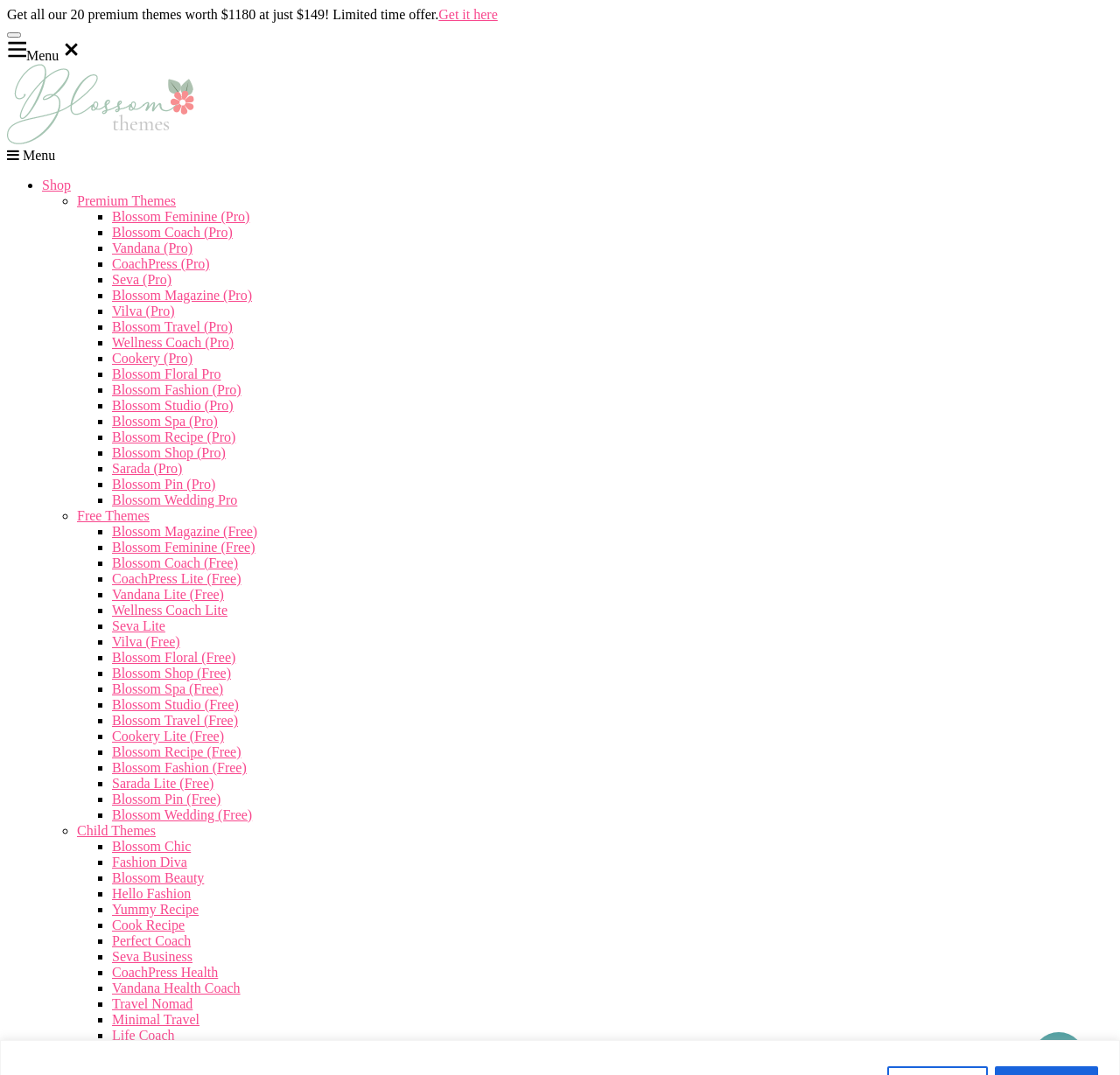Find the bounding box coordinates for the HTML element described as: "Blossom Recipe (Pro)". The coordinates should consist of four float values between 0 and 1, i.e., [left, top, right, bottom].

[0.1, 0.4, 0.21, 0.413]